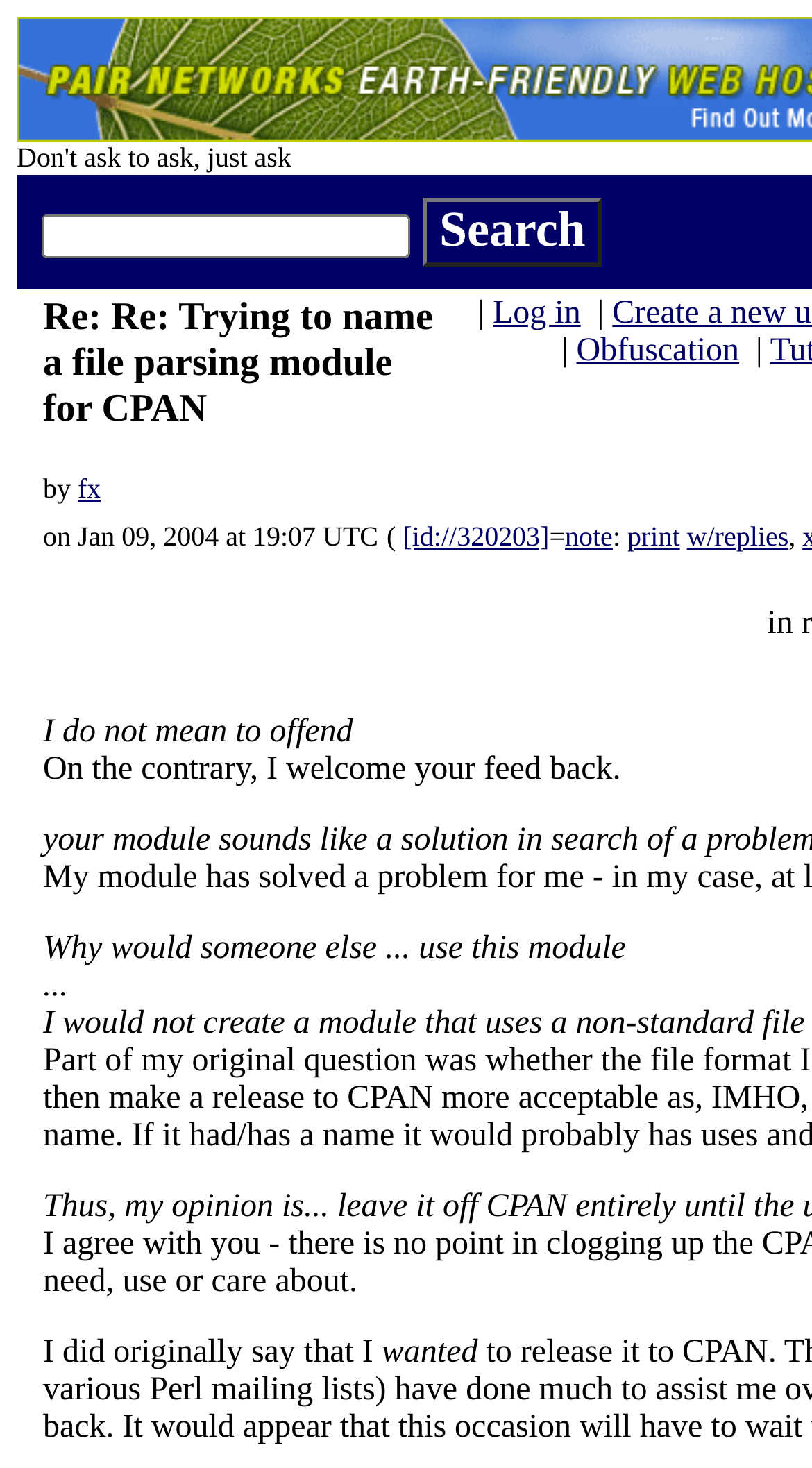Give a detailed overview of the webpage's appearance and contents.

The webpage appears to be a discussion forum or a comment section, with a focus on a specific topic related to naming a file parsing module for CPAN. 

At the top, there is a search textbox and a search button, positioned side by side, allowing users to search for specific content. 

Below the search bar, there is a table cell containing the title of the discussion, "Re: Re: Trying to name a file parsing module for CPAN by fx", which is also a heading. The title is followed by a link to the user "fx" who initiated the discussion. 

To the right of the title, there are several links, including "Log in", "Obfuscation", and a few others, which seem to be related to the discussion or the forum itself. 

The main content of the webpage consists of a series of paragraphs, each containing a few lines of text. The text appears to be a conversation or a discussion between users, with each paragraph separated from the others. The content of the paragraphs includes statements like "I do not mean to offend", "On the contrary, I welcome your feed back", and "Why would someone else... use this module", suggesting that the discussion is about the naming of the file parsing module and the potential implications or uses of it.